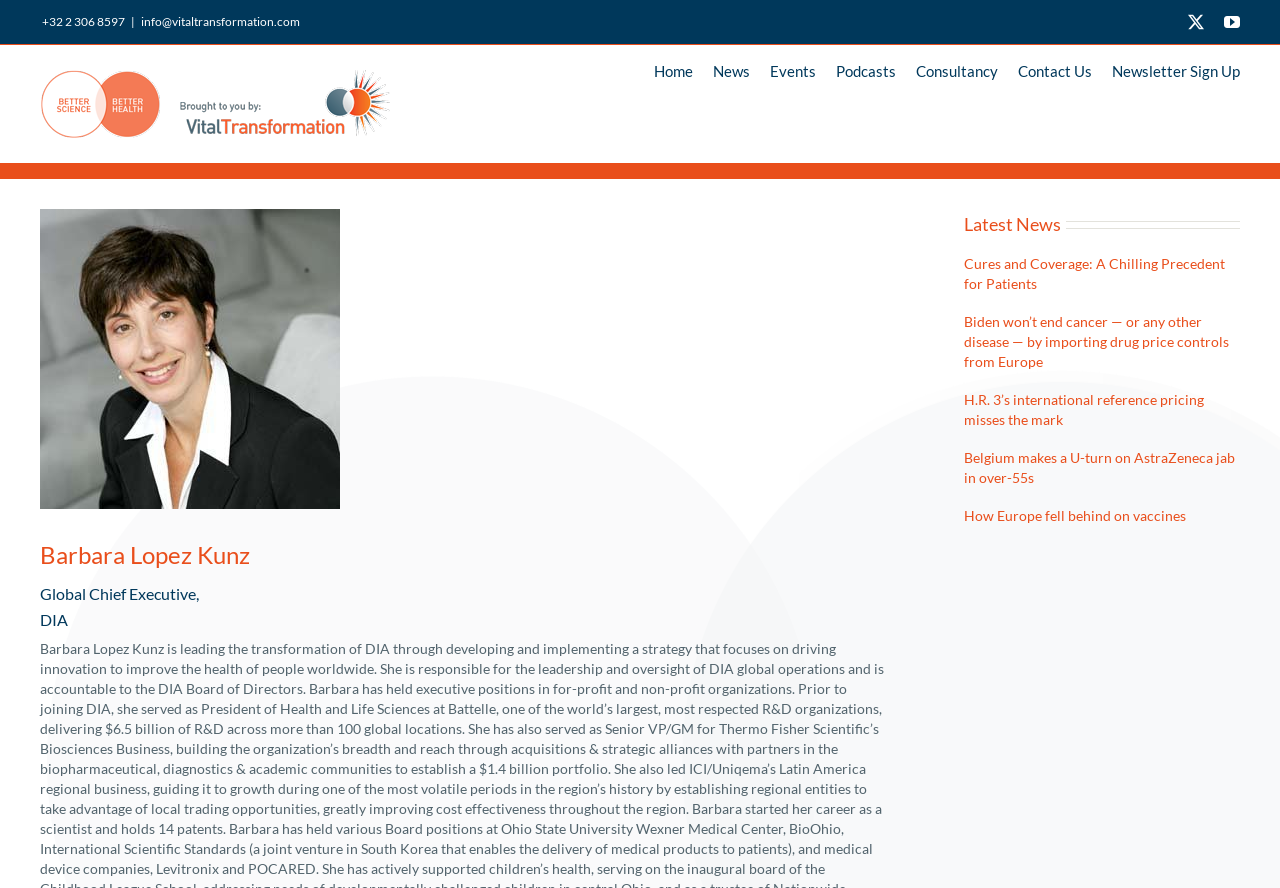Explain the features and main sections of the webpage comprehensively.

The webpage is about Barbara Lopez Kunz, the Global Chief Executive of DIA. At the top left corner, there is a logo of "Better Science, Better Health" with a link to the homepage. Next to the logo, there is a phone number and an email address. On the top right corner, there are social media links, including YouTube.

Below the top section, there is a main navigation menu with links to "Home", "News", "Events", "Podcasts", "Consultancy", "Contact Us", and "Newsletter Sign Up". 

The main content of the webpage is divided into two sections. On the left side, there is a section about Barbara Lopez Kunz, with her name and title as headings. On the right side, there is a section titled "Latest News" with four news articles. Each article has a heading and a link to the full article. The news articles are about various topics related to healthcare and medicine, including drug price controls, vaccines, and cancer treatment.